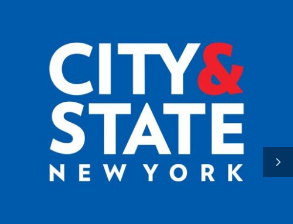What is the focus of the publication 'City & State New York'?
Examine the image and provide an in-depth answer to the question.

The publication 'City & State New York' focuses on providing insights and updates relevant to the region's civic landscape, which implies that its primary focus is on political and government affairs within New York.